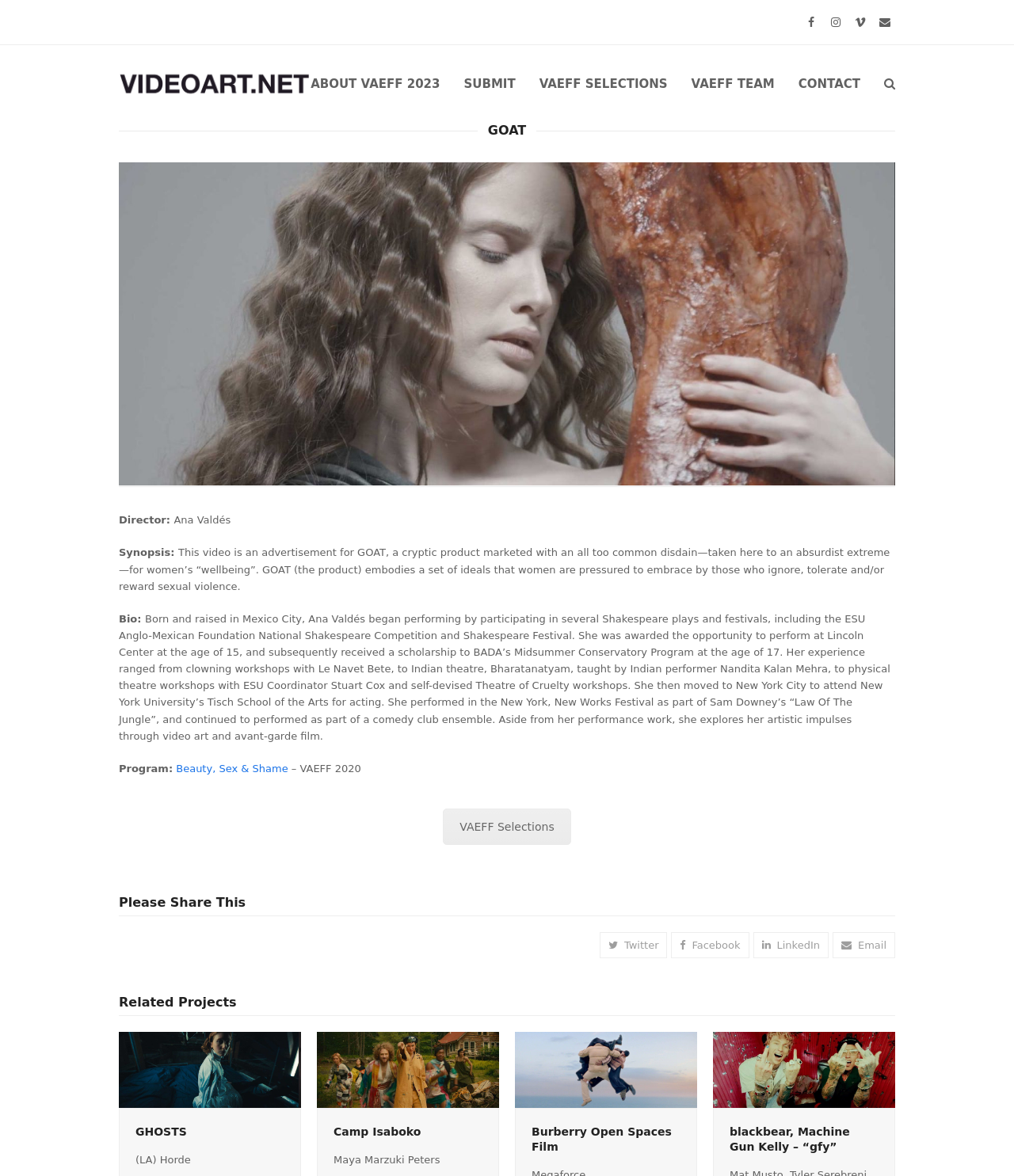Based on the description "alt="Barton Racing"", find the bounding box of the specified UI element.

None